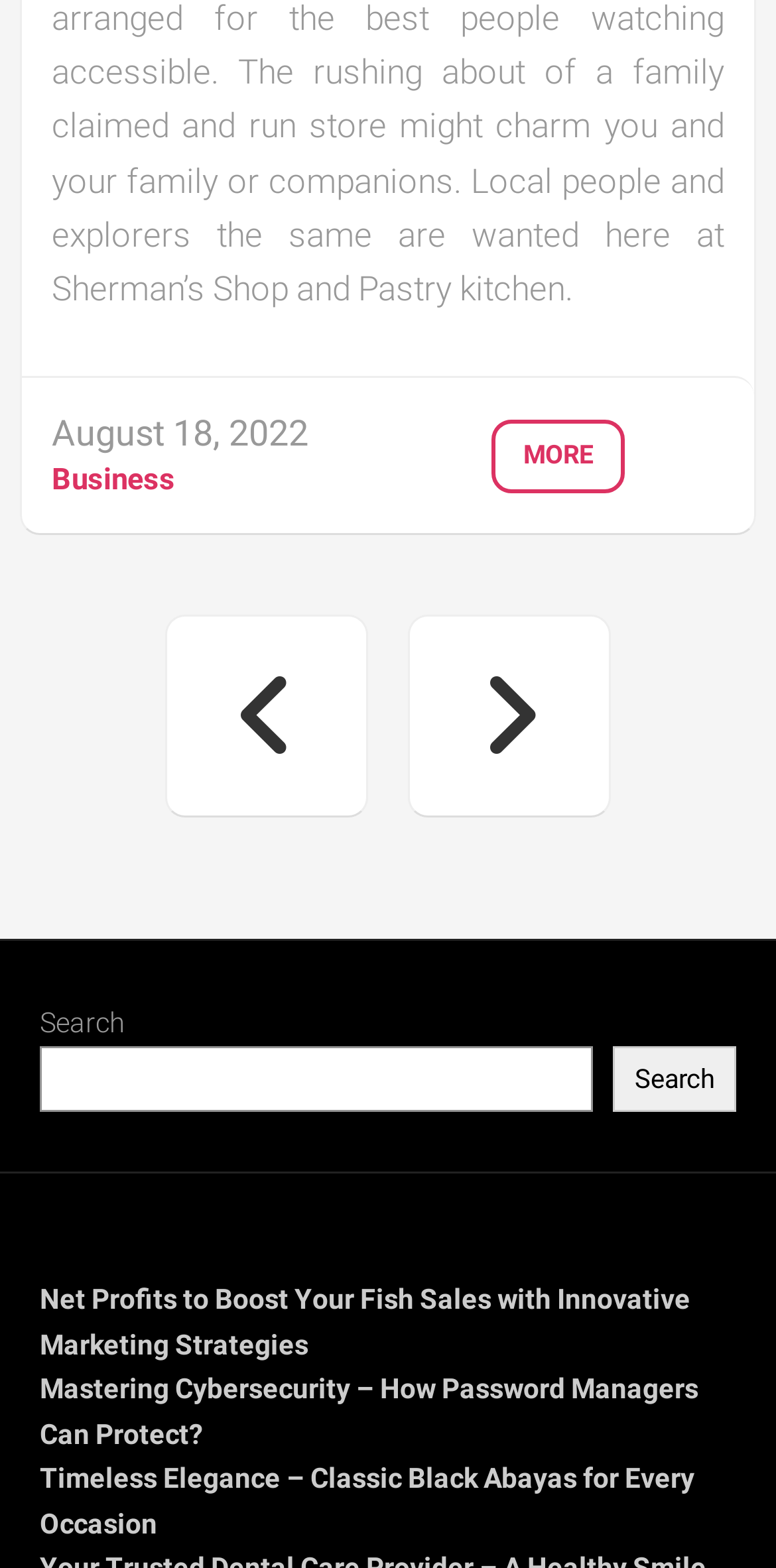Using the provided element description: "Next Page »", determine the bounding box coordinates of the corresponding UI element in the screenshot.

[0.526, 0.392, 0.787, 0.521]